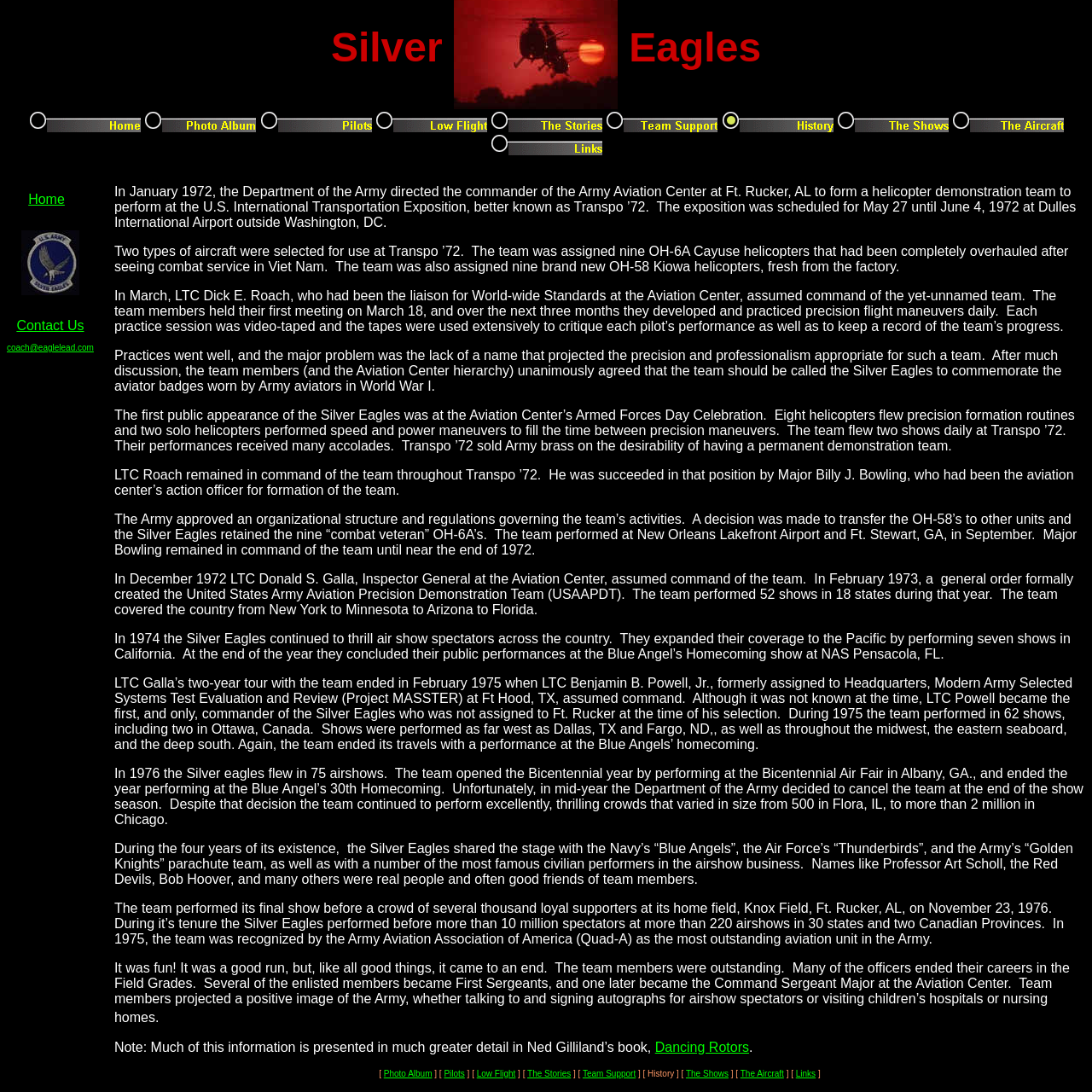Determine the bounding box coordinates for the area you should click to complete the following instruction: "Submit a manuscript".

None